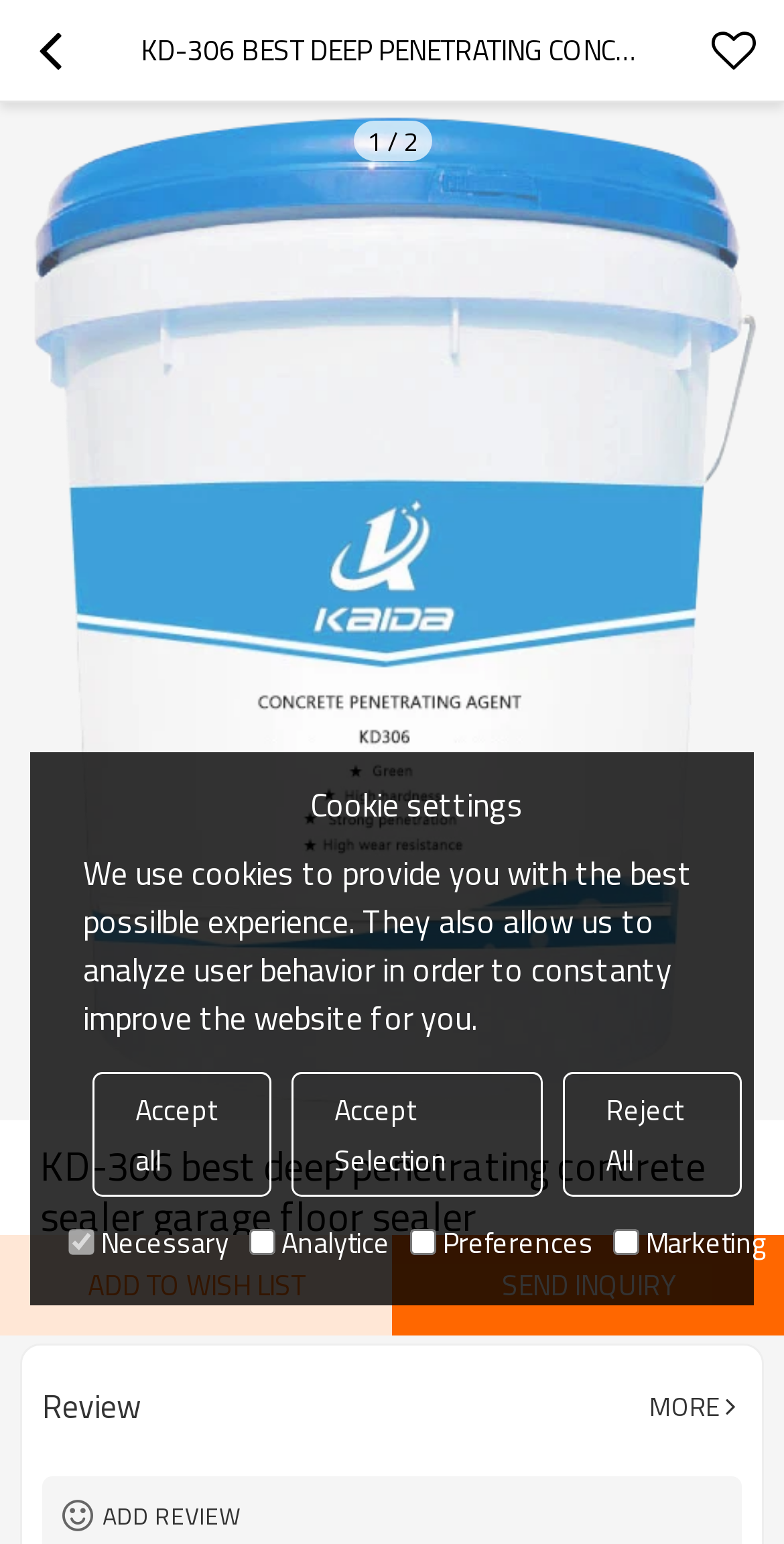Identify the bounding box coordinates of the element to click to follow this instruction: 'explore Home Improvement'. Ensure the coordinates are four float values between 0 and 1, provided as [left, top, right, bottom].

None